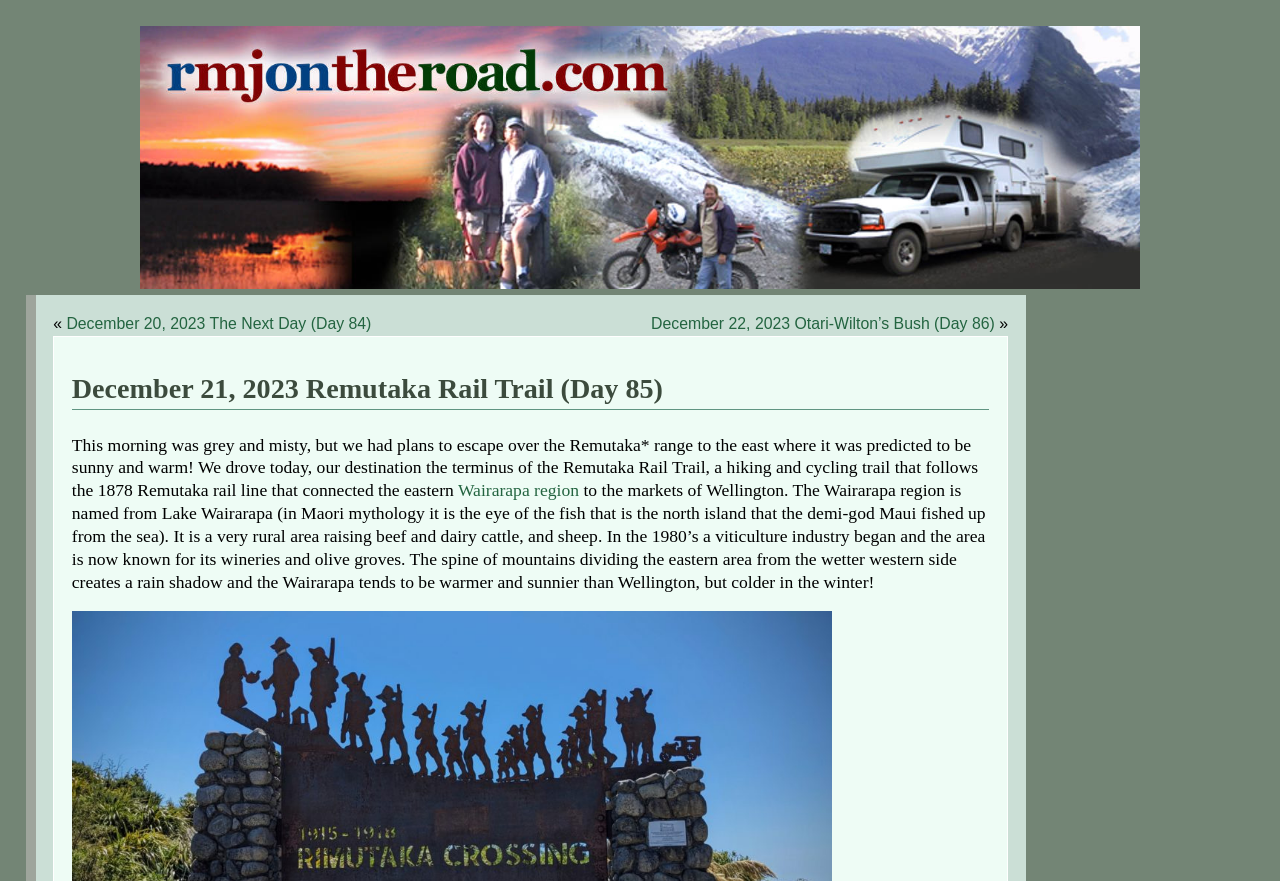What type of trail is the Remutaka Rail Trail?
With the help of the image, please provide a detailed response to the question.

I found the answer by reading the paragraph of text that describes the Remutaka Rail Trail, which mentions that it is a hiking and cycling trail that follows the 1878 Remutaka rail line.